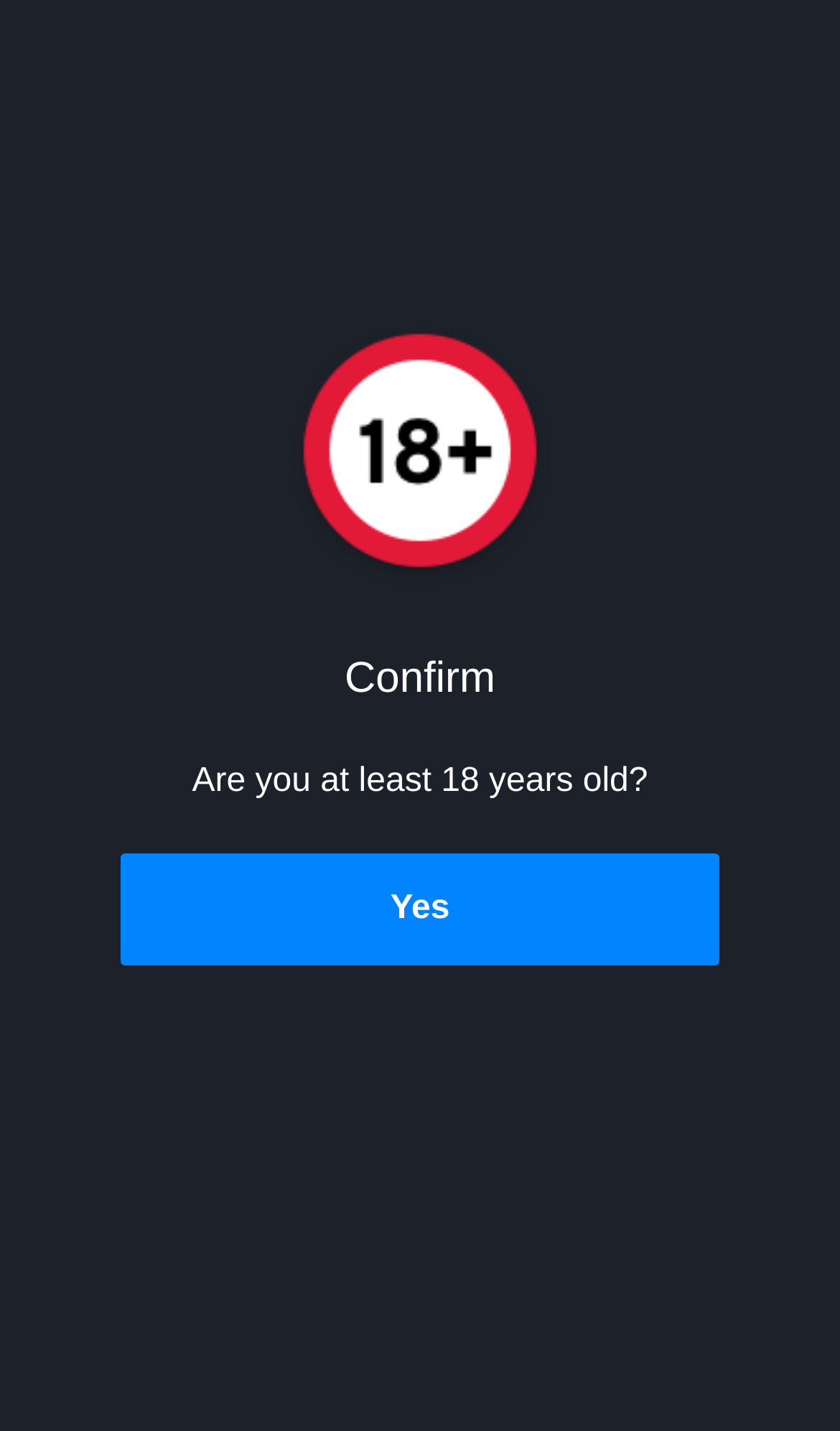Answer the question below in one word or phrase:
What is the age requirement?

18 years old